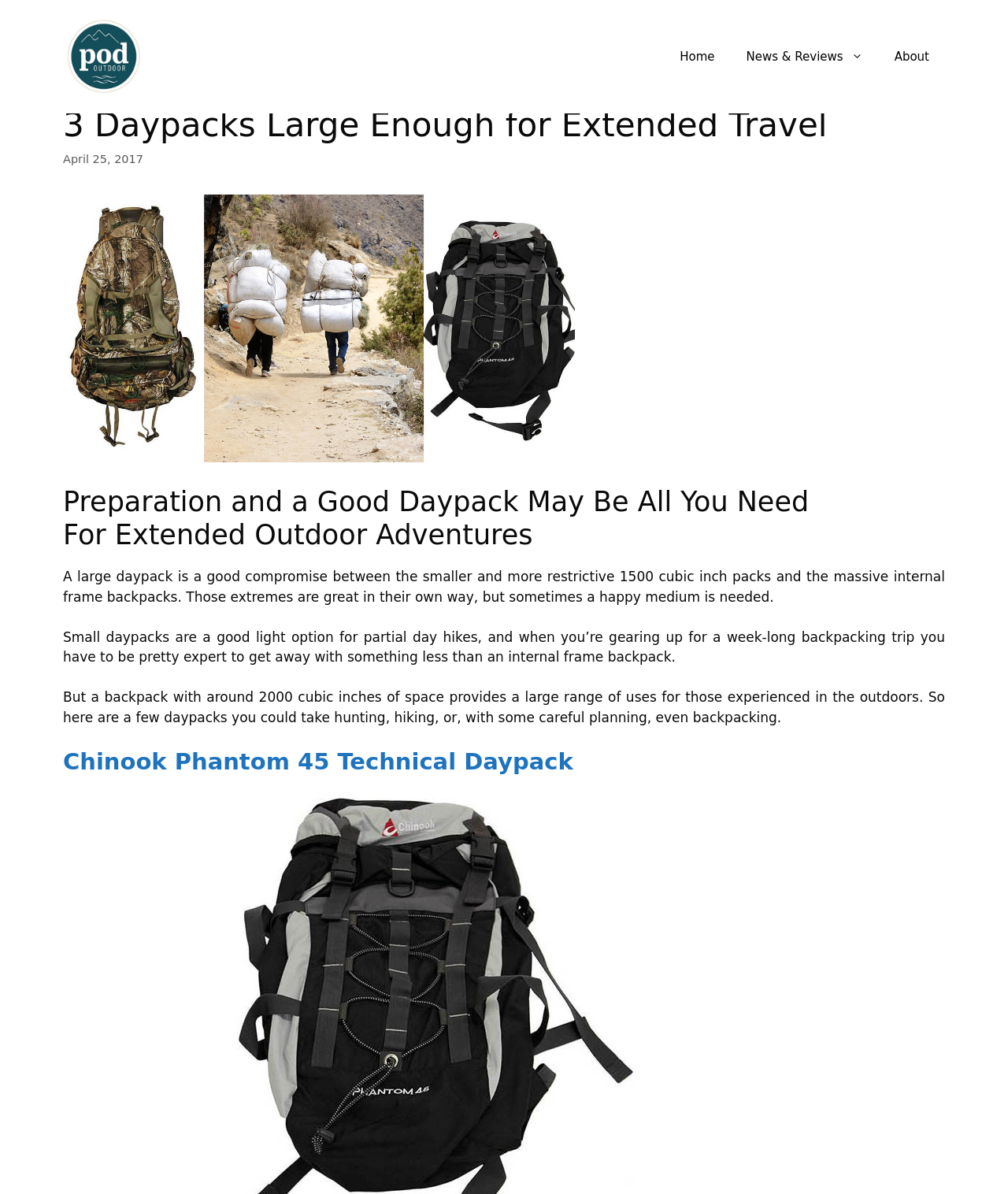Locate the bounding box for the described UI element: "Home". Ensure the coordinates are four float numbers between 0 and 1, formatted as [left, top, right, bottom].

[0.659, 0.028, 0.725, 0.067]